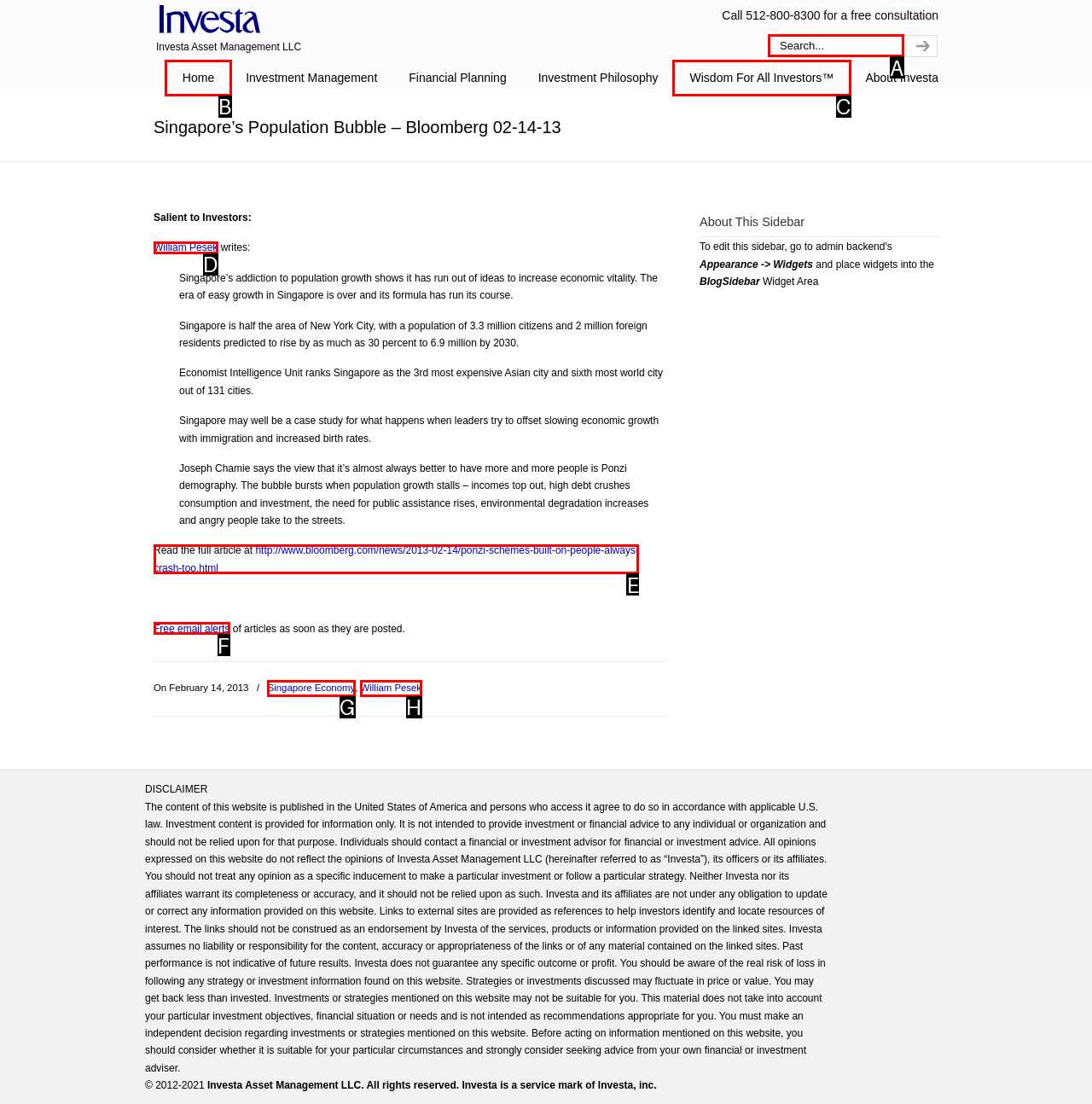Match the option to the description: Wisdom For All Investors™
State the letter of the correct option from the available choices.

C